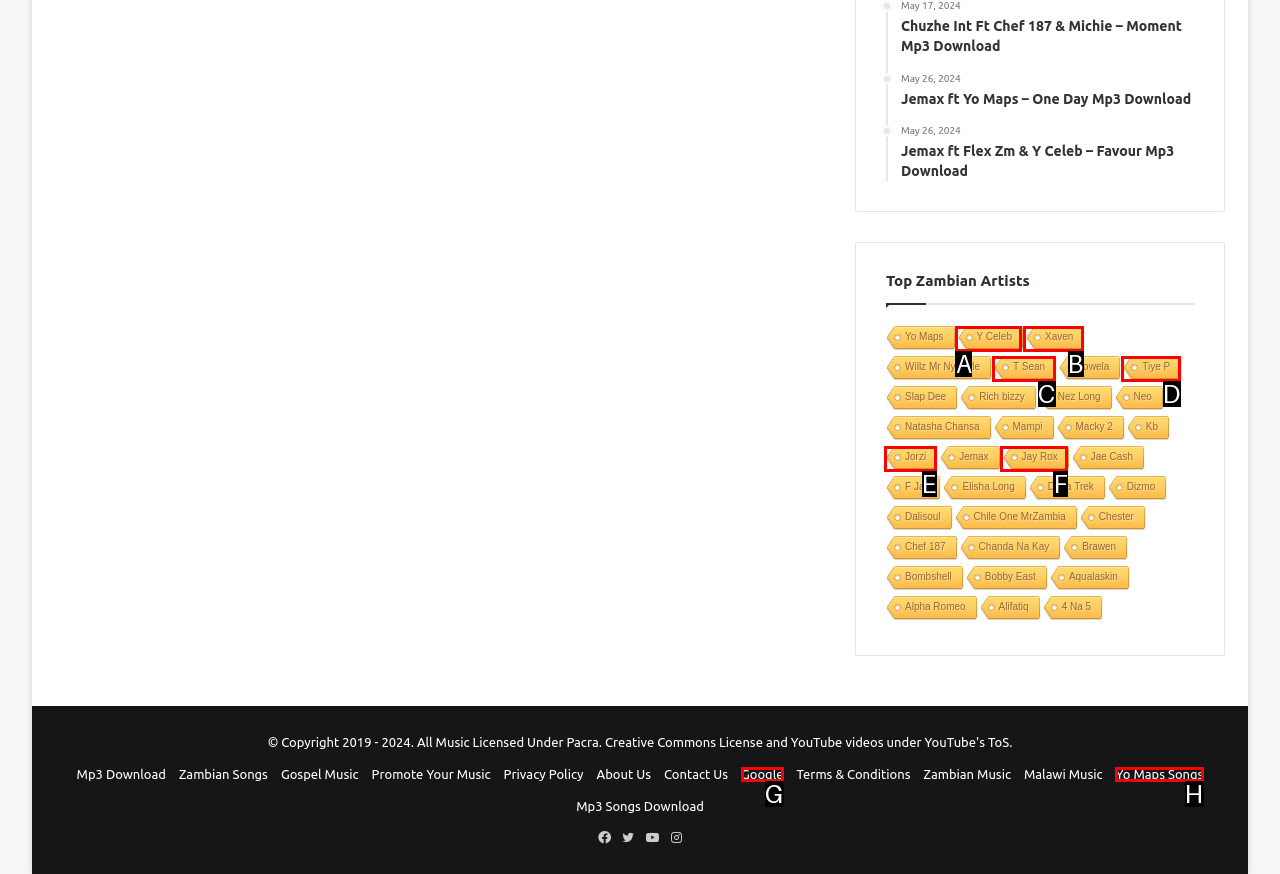Based on the element description: T Sean, choose the HTML element that matches best. Provide the letter of your selected option.

C